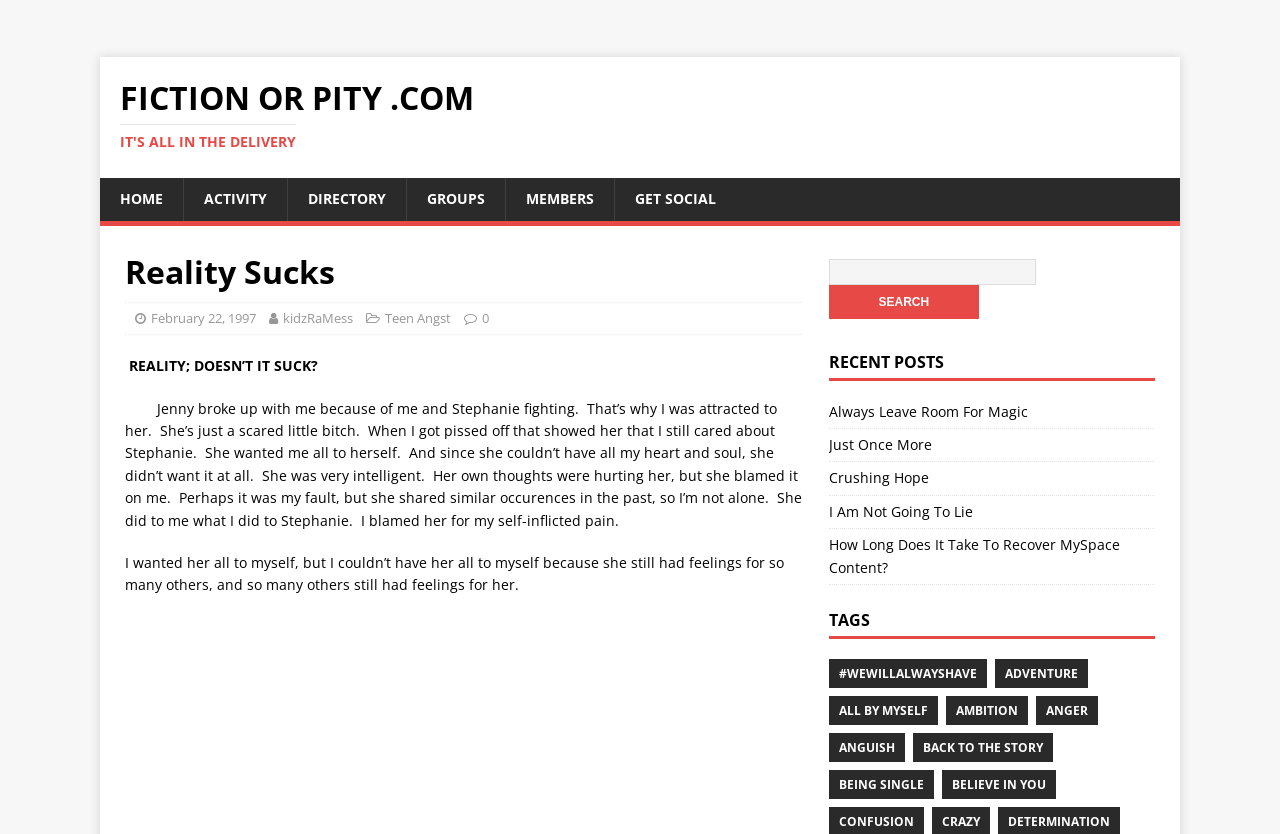What is the author's attitude towards Jenny?
Based on the image, give a concise answer in the form of a single word or short phrase.

Negative